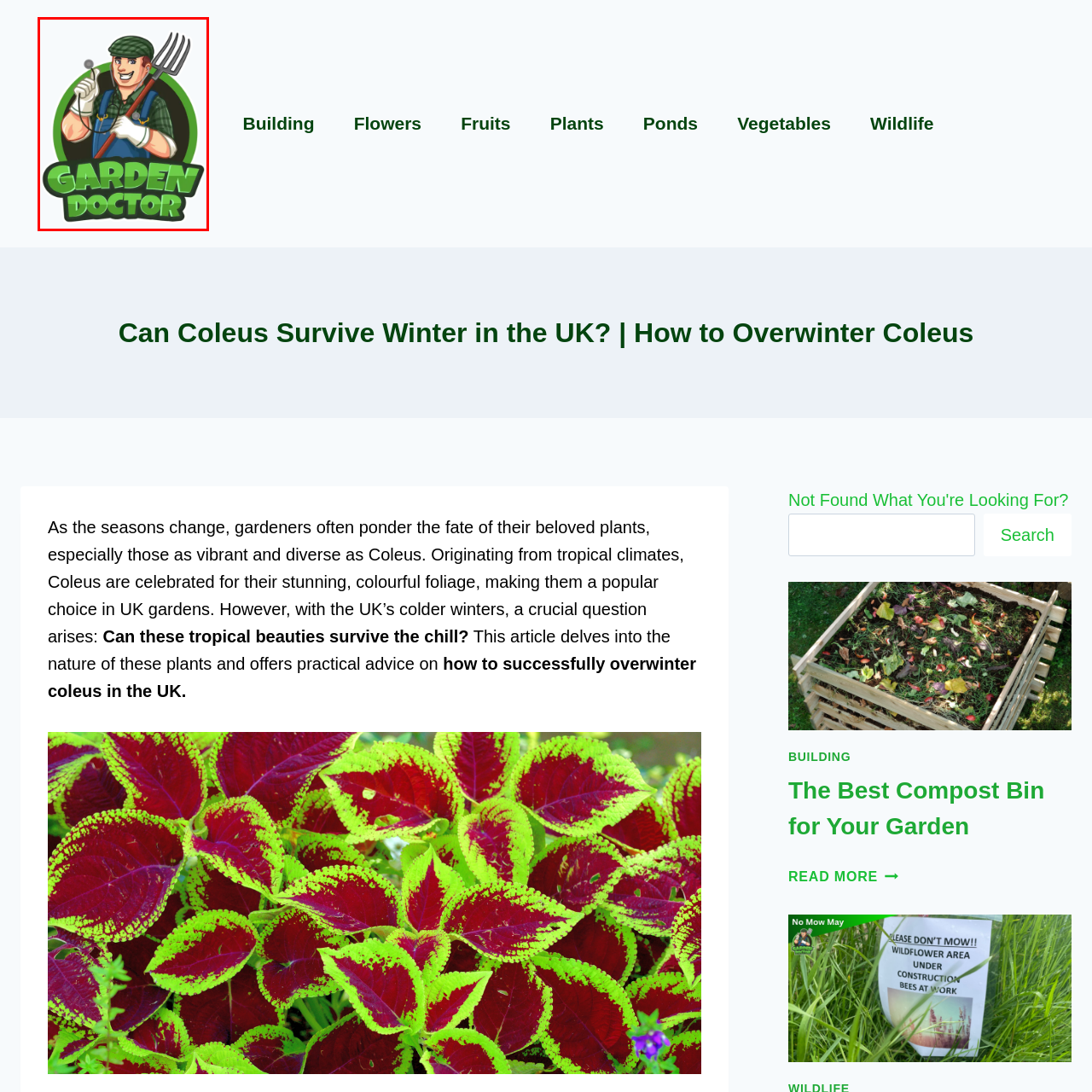Check the image inside the red boundary and briefly answer: What is the gardener holding in his right hand?

pitchfork